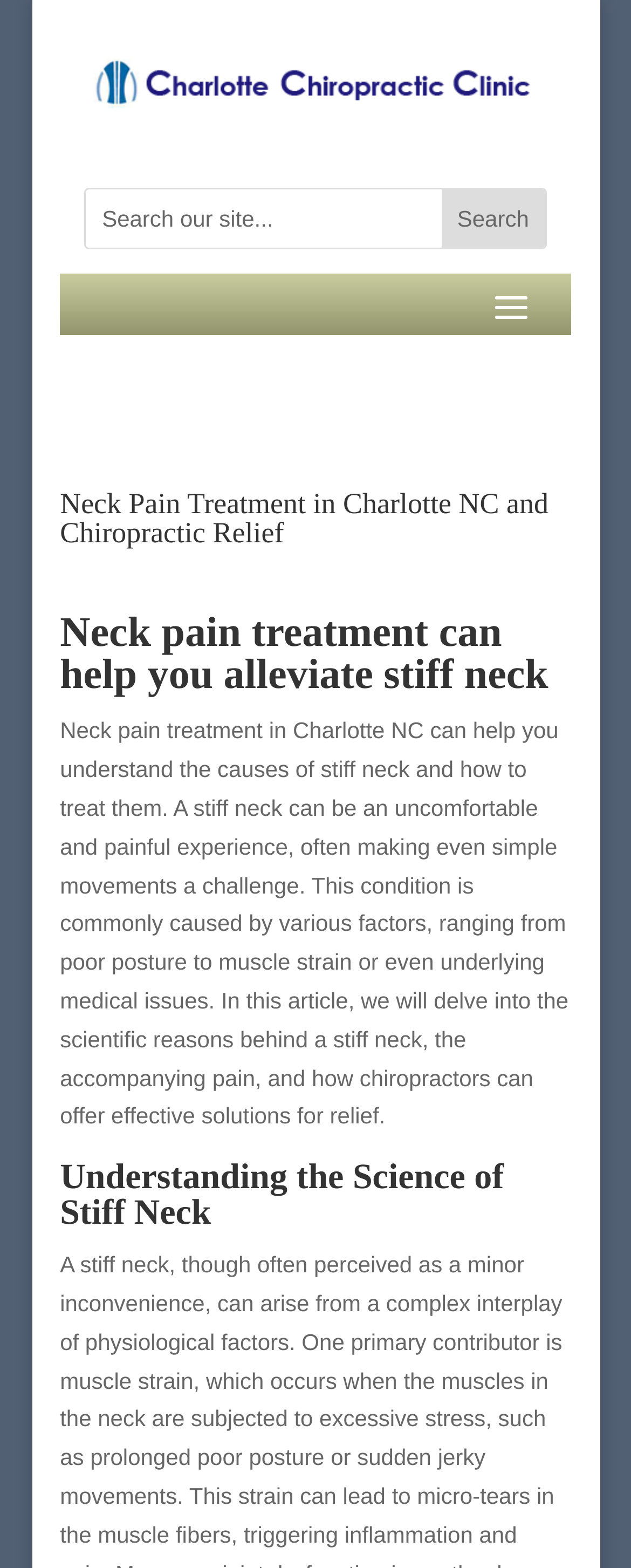Generate the title text from the webpage.

Neck Pain Treatment in Charlotte NC and Chiropractic Relief